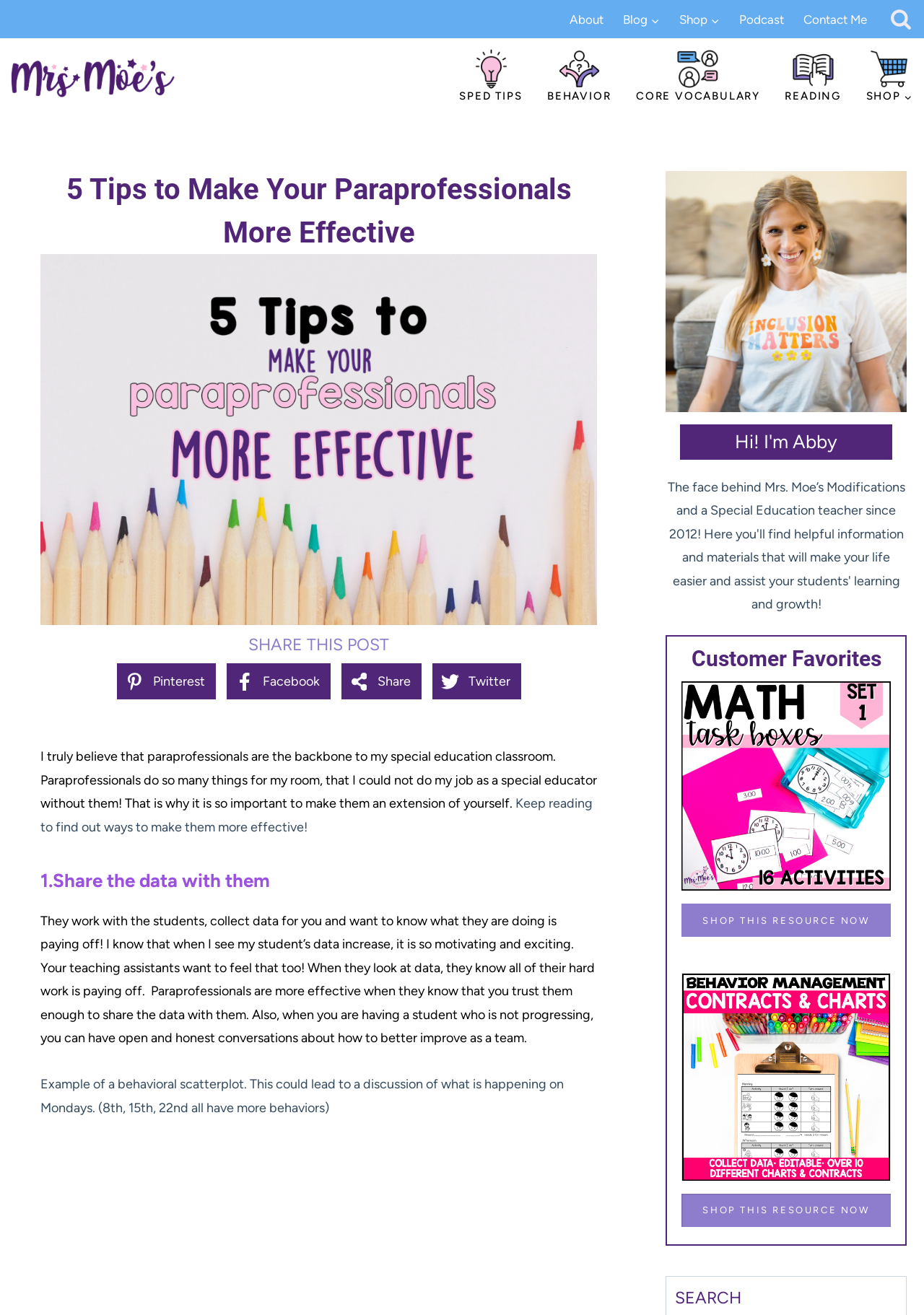Provide a brief response to the question below using one word or phrase:
What is the purpose of sharing data with paraprofessionals?

To motivate them